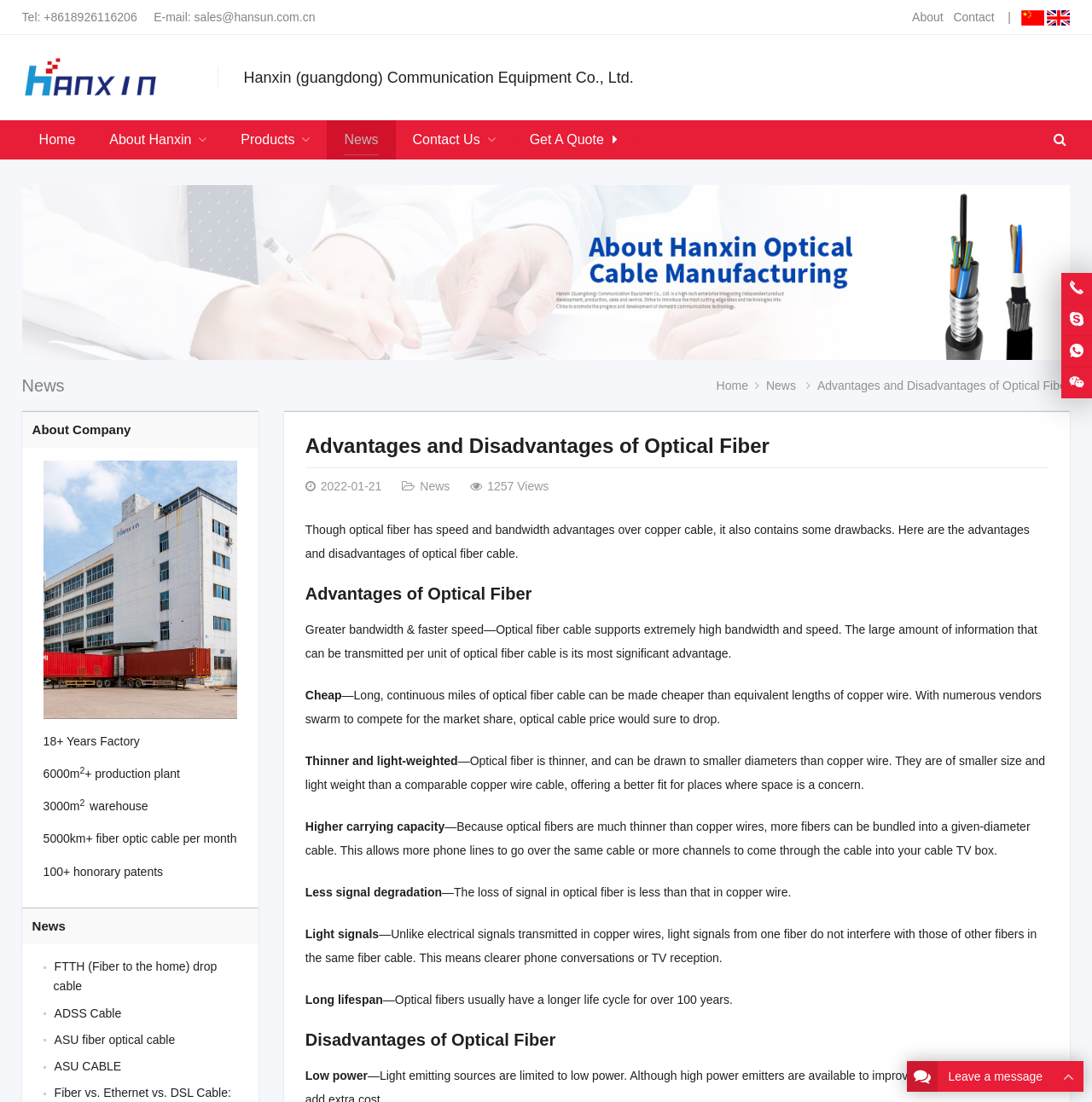What is the title or heading displayed on the webpage?

Advantages and Disadvantages of Optical Fiber